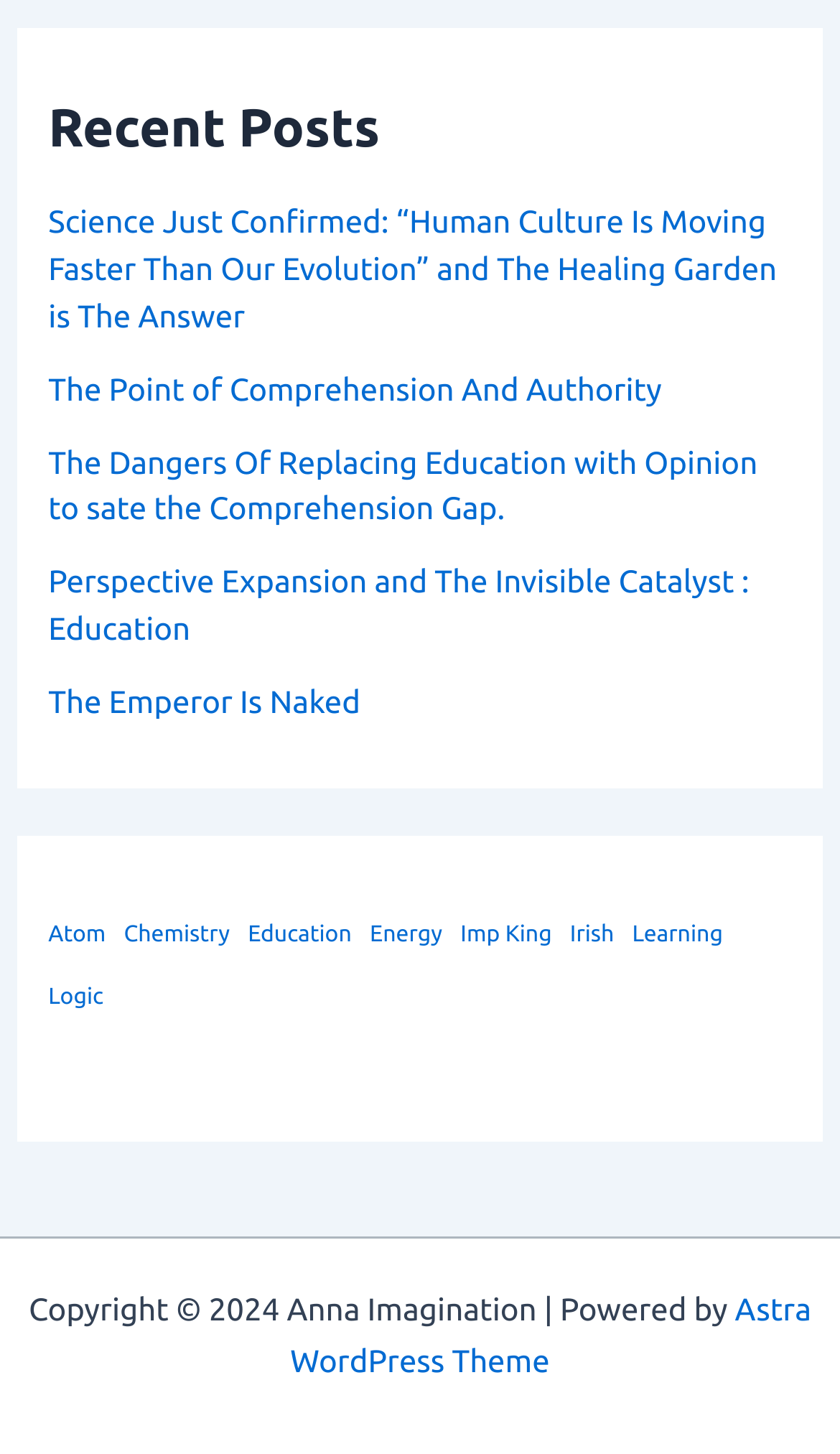Please identify the bounding box coordinates of the element that needs to be clicked to execute the following command: "explore chemistry category". Provide the bounding box using four float numbers between 0 and 1, formatted as [left, top, right, bottom].

[0.147, 0.628, 0.274, 0.66]